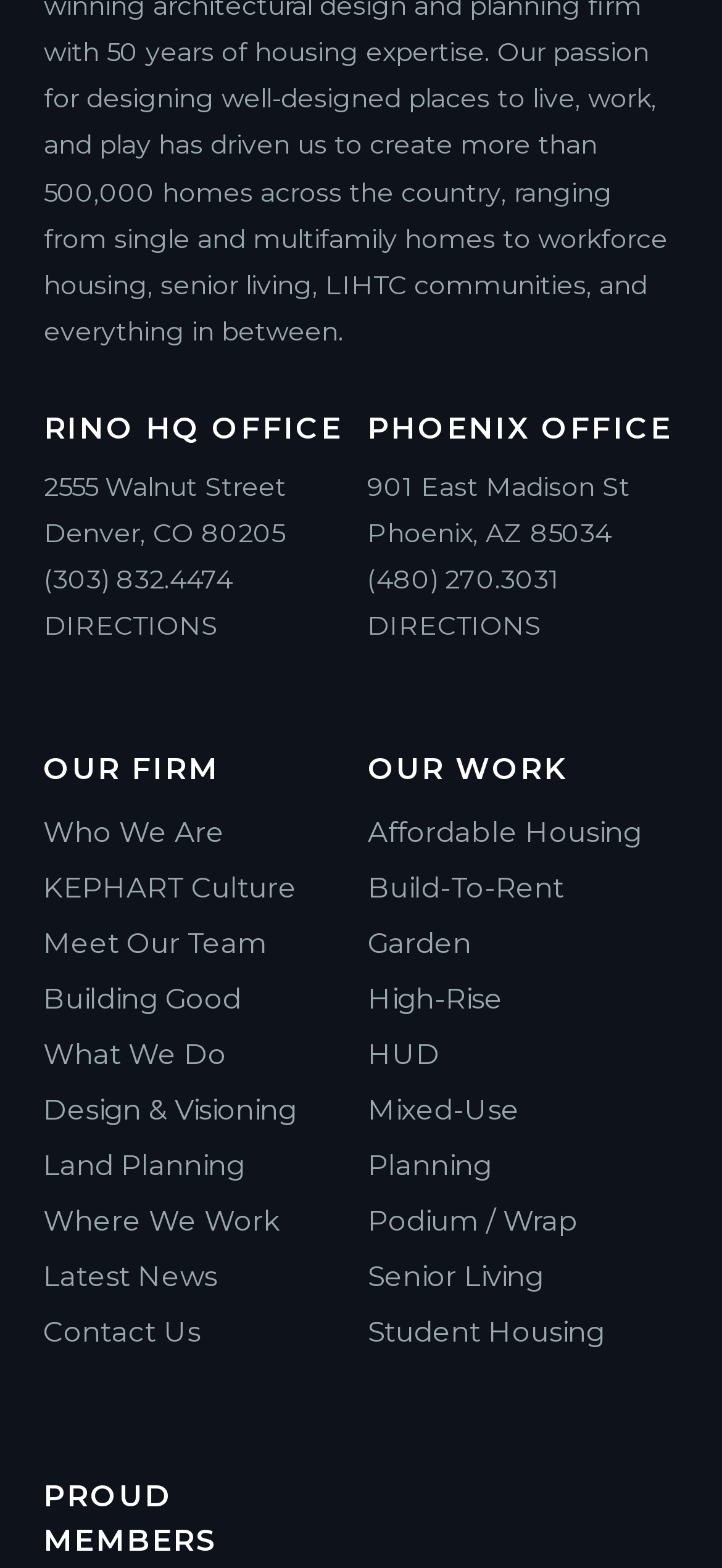Locate the bounding box coordinates of the clickable region necessary to complete the following instruction: "Discover senior living projects". Provide the coordinates in the format of four float numbers between 0 and 1, i.e., [left, top, right, bottom].

[0.509, 0.803, 0.753, 0.825]